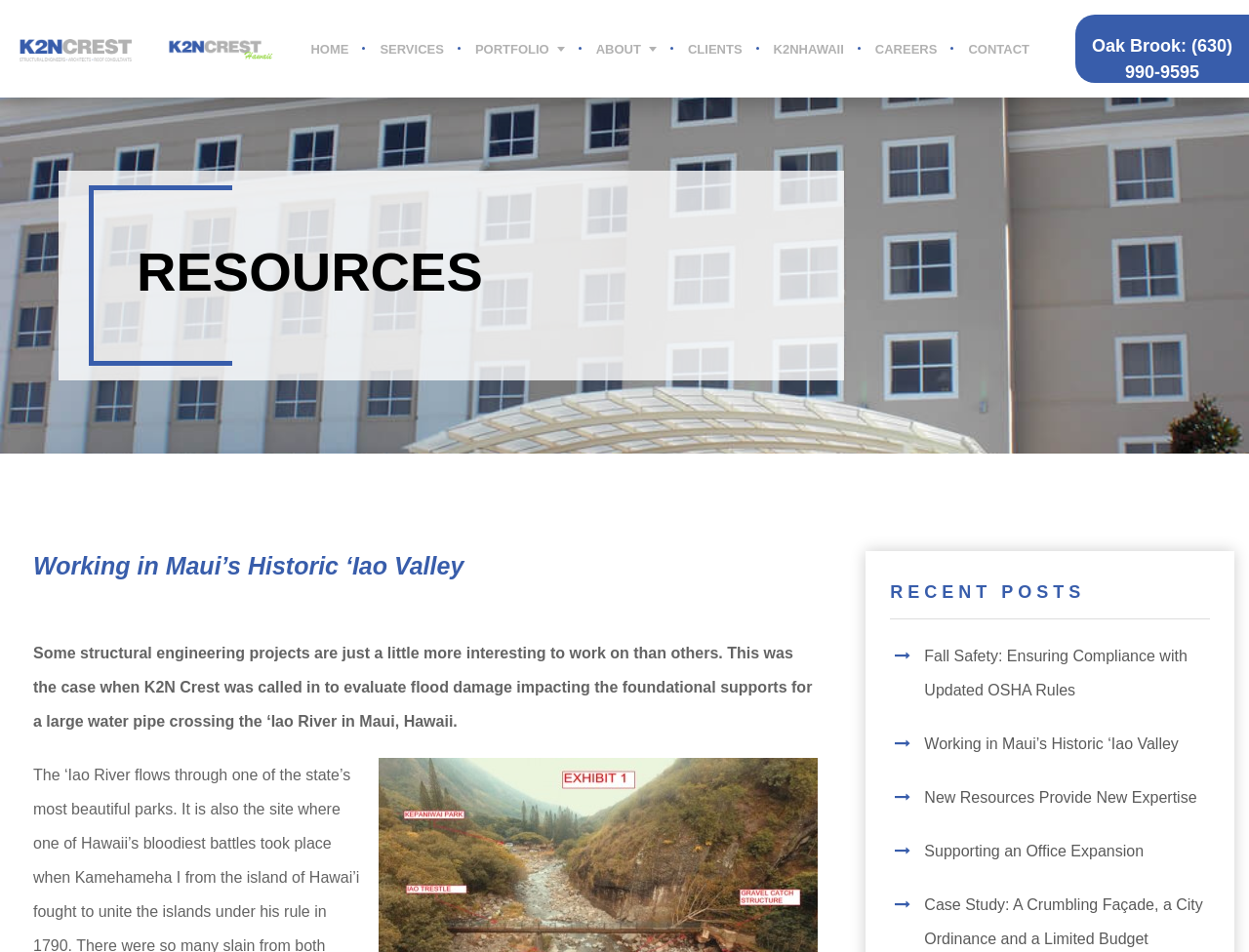Please specify the bounding box coordinates of the clickable section necessary to execute the following command: "Click on the HOME link".

[0.249, 0.041, 0.279, 0.061]